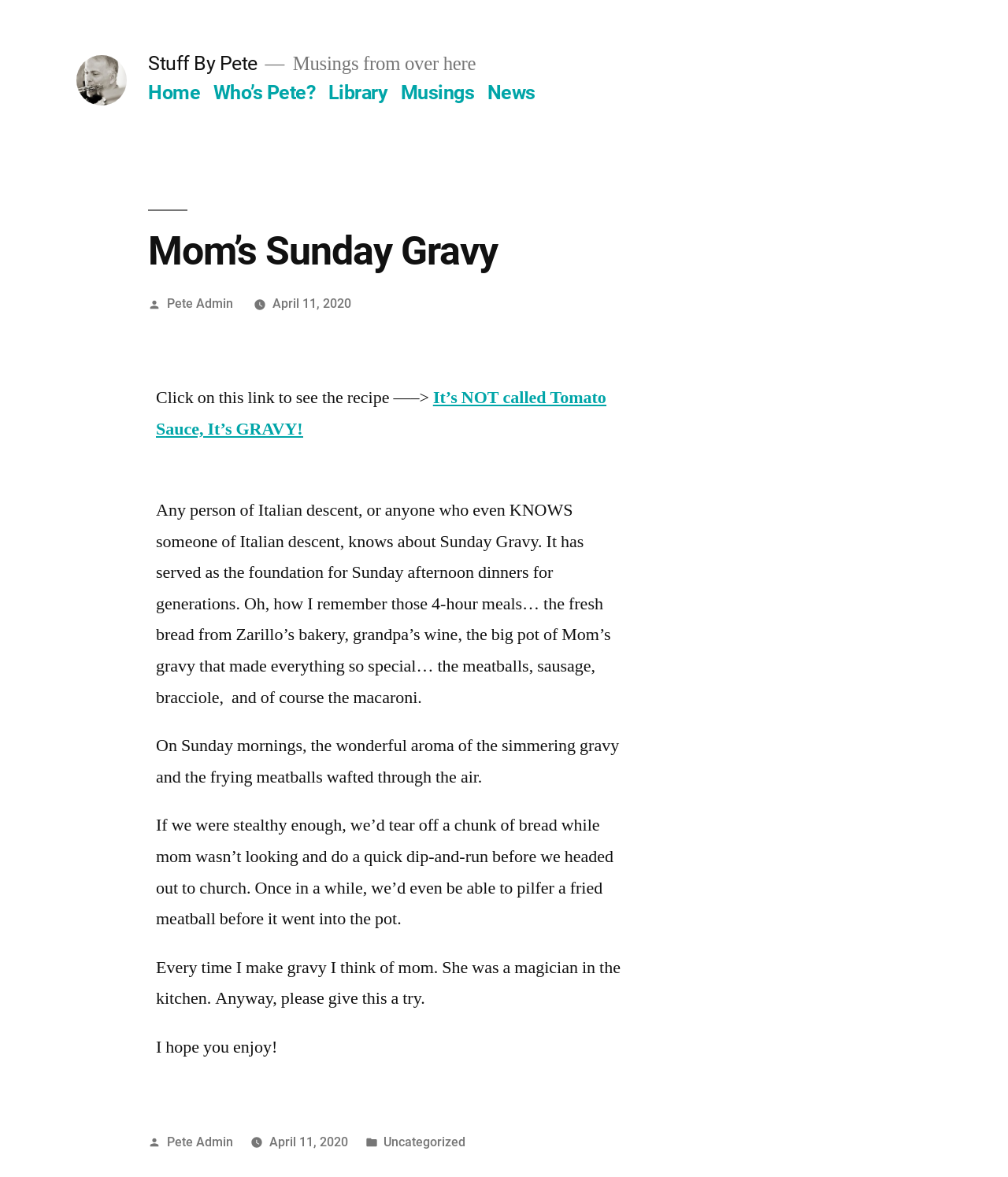Determine the bounding box coordinates of the clickable element to achieve the following action: 'Click on the link to see the recipe'. Provide the coordinates as four float values between 0 and 1, formatted as [left, top, right, bottom].

[0.155, 0.328, 0.601, 0.374]